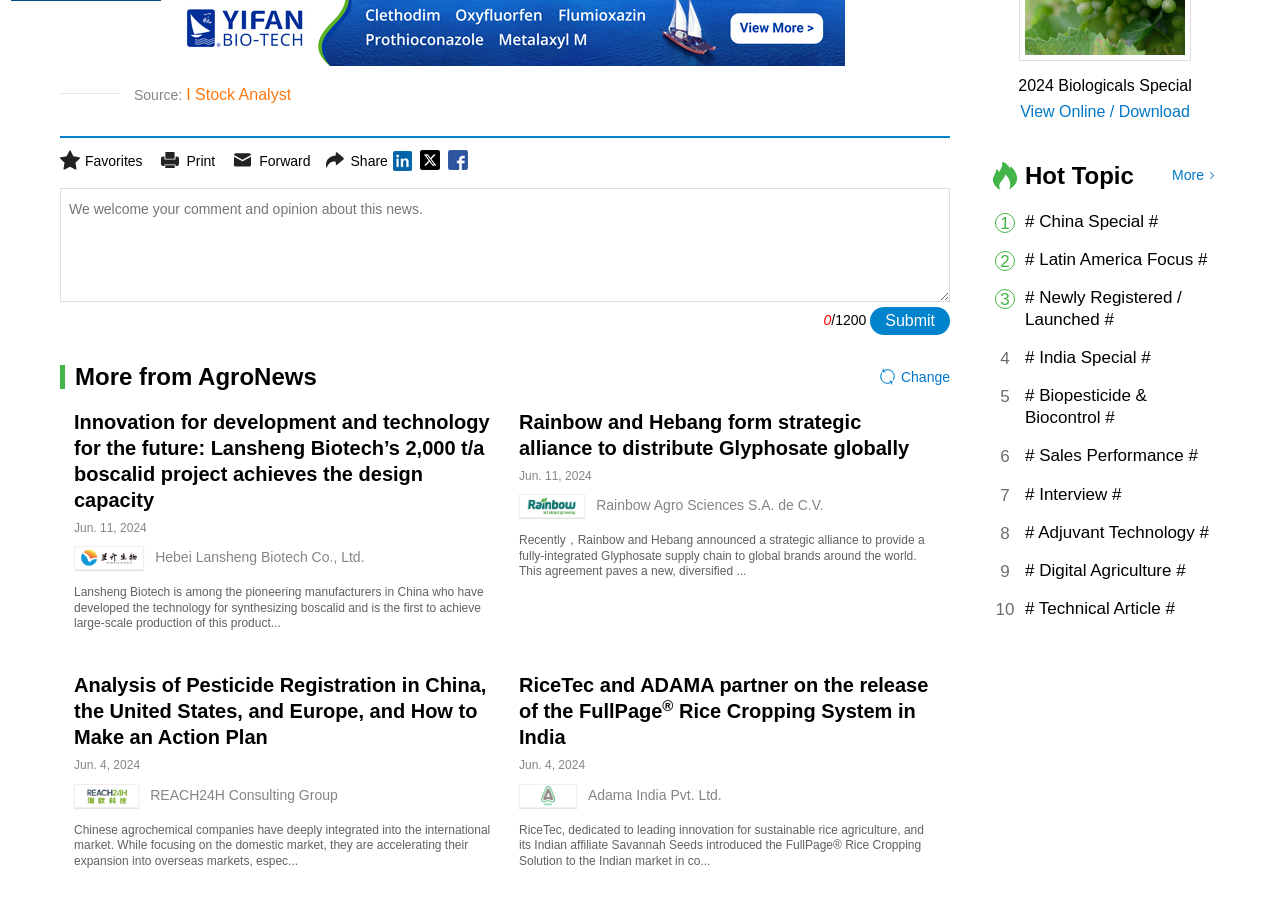Please provide a comprehensive response to the question below by analyzing the image: 
How many comments are there on the current news article?

The webpage shows a comment section with a text box and a submit button. Below the text box, it shows '0' comments, indicating that there are no comments on the current news article.